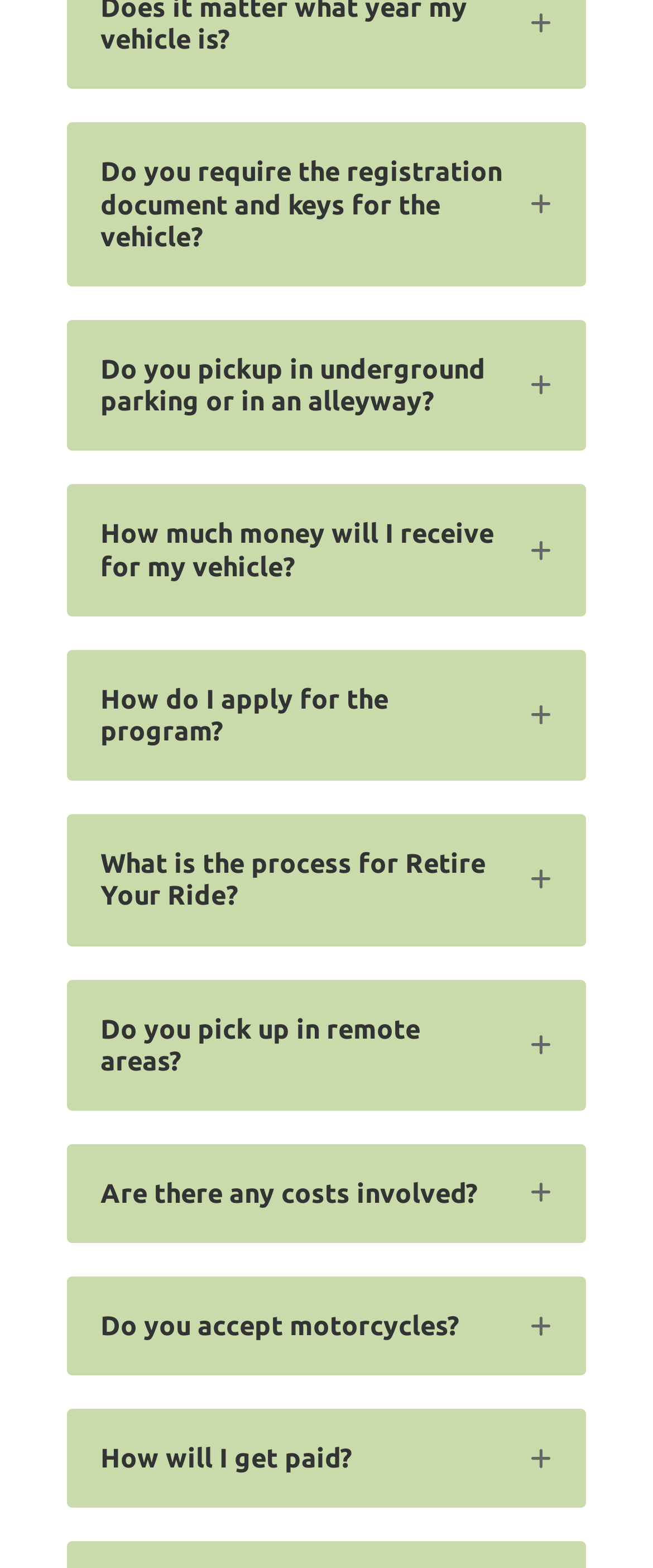Determine the bounding box coordinates for the UI element described. Format the coordinates as (top-left x, top-left y, bottom-right x, bottom-right y) and ensure all values are between 0 and 1. Element description: Menu Close

None